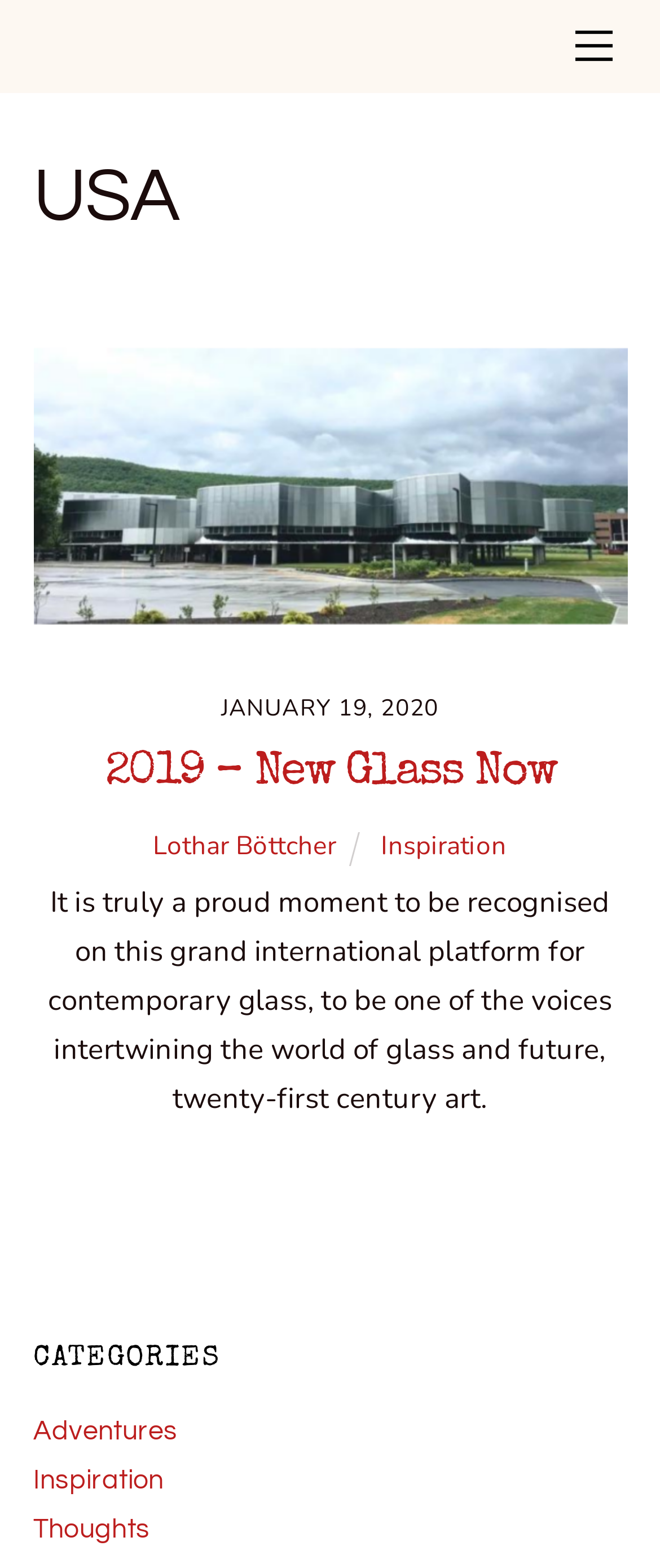Point out the bounding box coordinates of the section to click in order to follow this instruction: "Go to the Adventures category".

[0.05, 0.905, 0.269, 0.922]